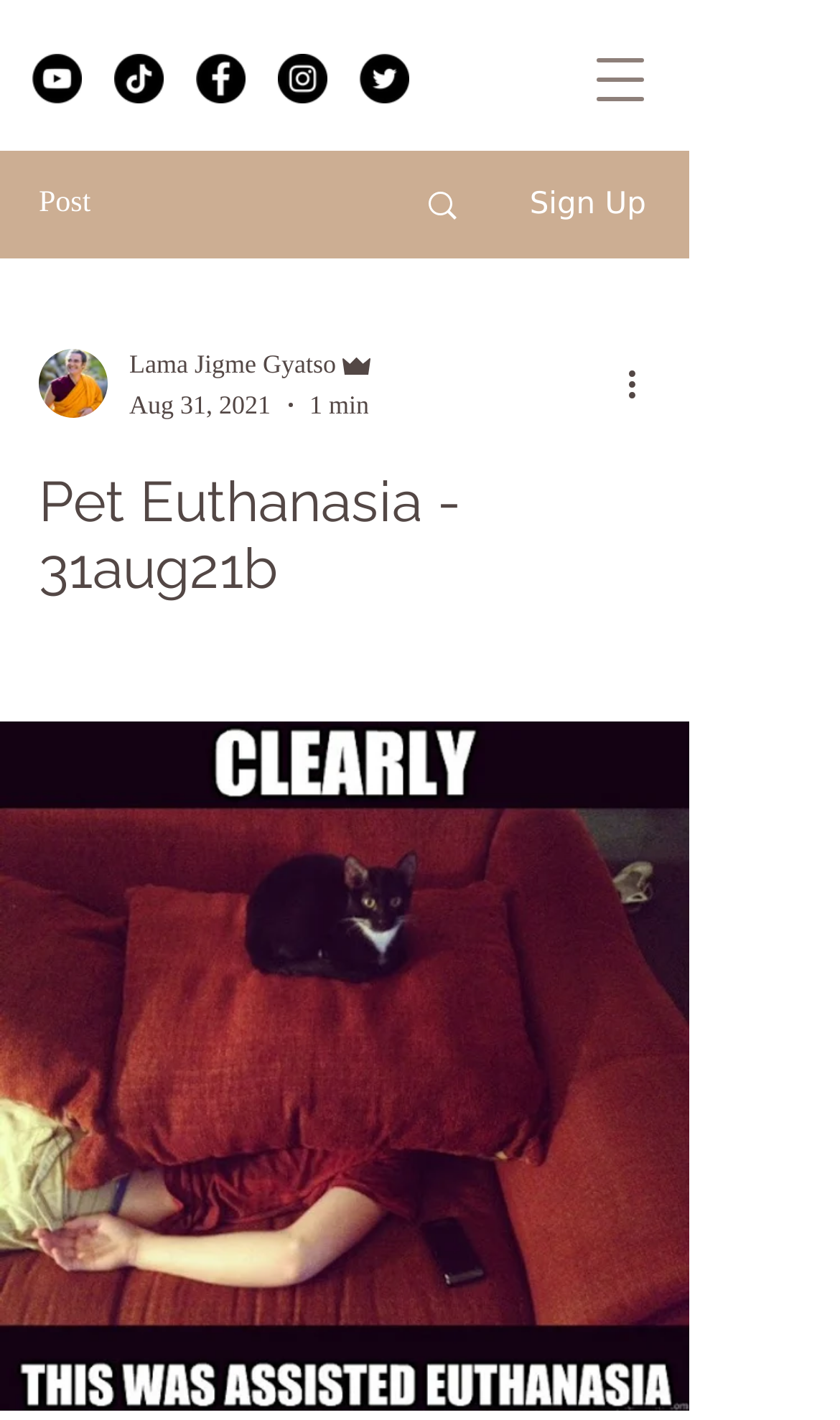Provide a single word or phrase answer to the question: 
How many social media links are there?

5